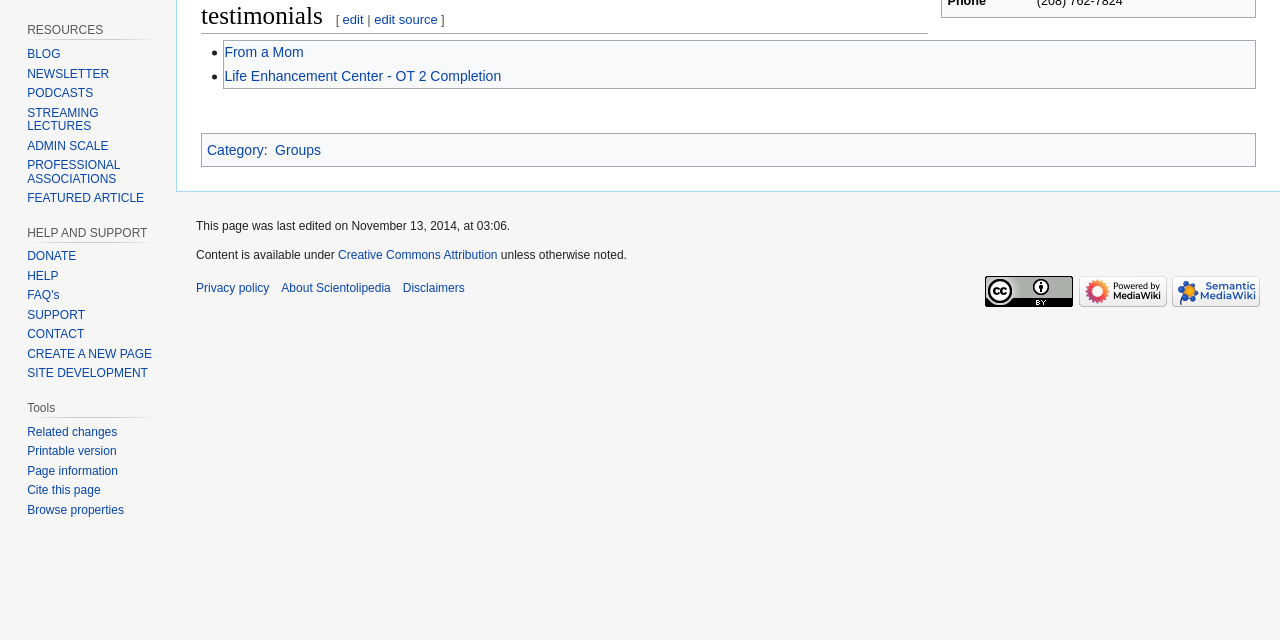Find the bounding box of the element with the following description: "alt="Powered by Semantic MediaWiki"". The coordinates must be four float numbers between 0 and 1, formatted as [left, top, right, bottom].

[0.912, 0.443, 0.984, 0.465]